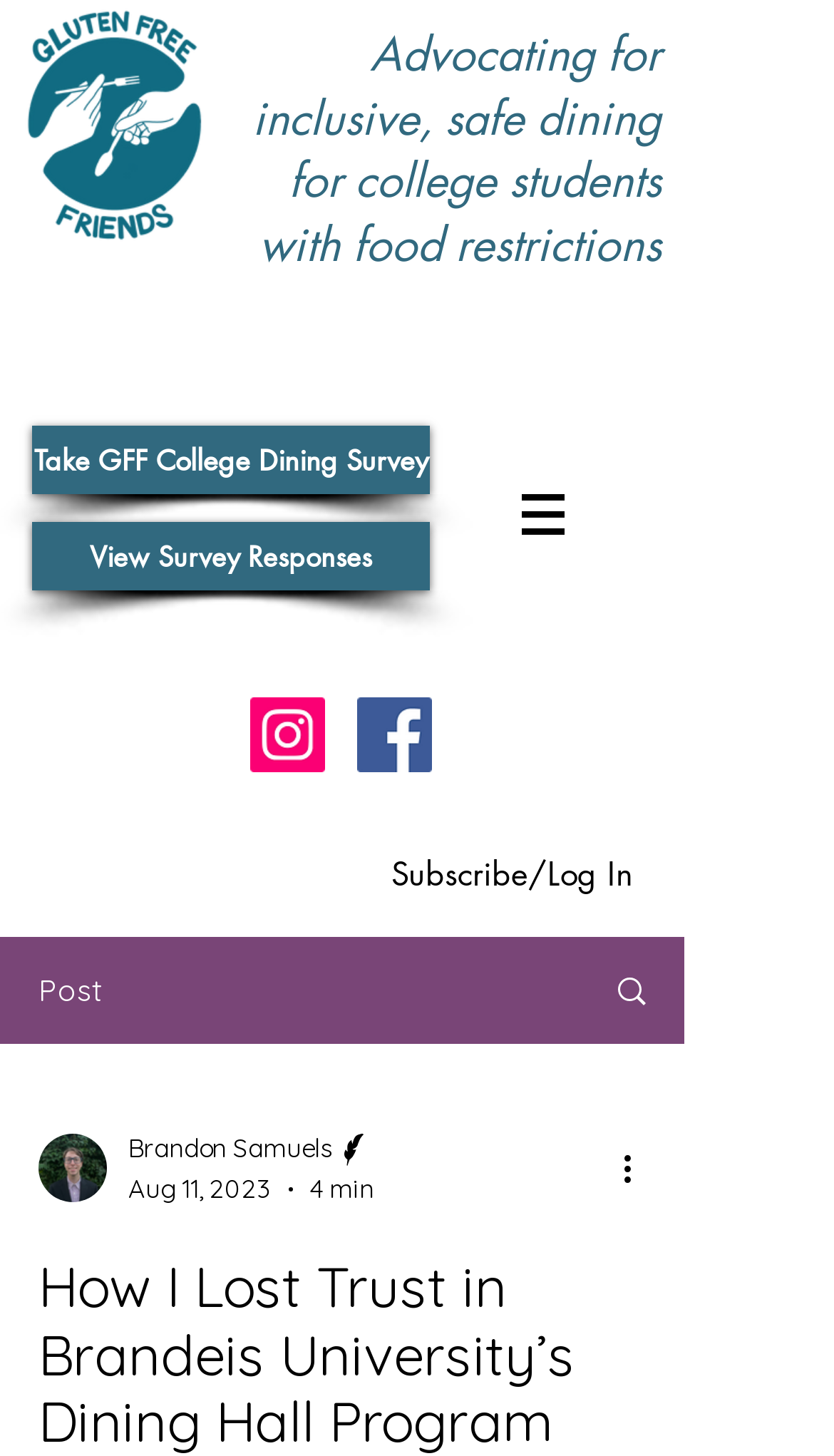Please locate the clickable area by providing the bounding box coordinates to follow this instruction: "Click the 'Take GFF College Dining Survey' link".

[0.038, 0.293, 0.515, 0.34]